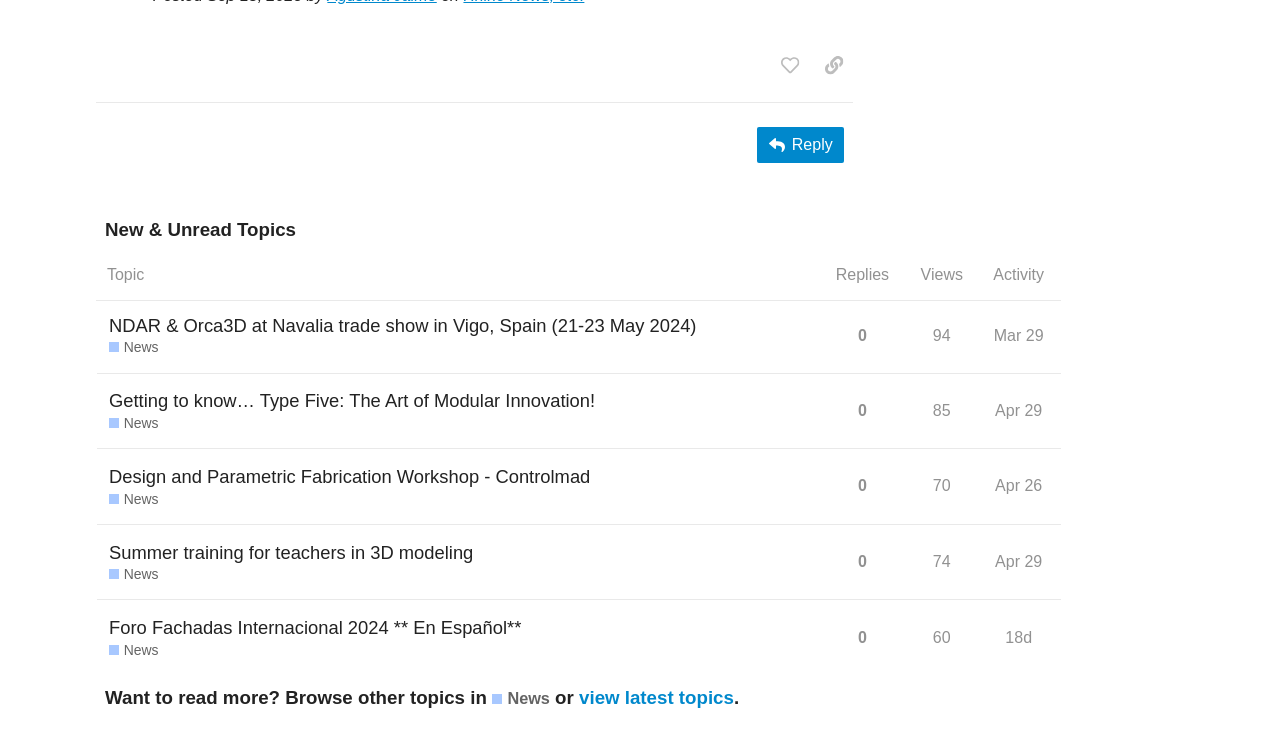Locate the bounding box coordinates of the element's region that should be clicked to carry out the following instruction: "Reply to this post". The coordinates need to be four float numbers between 0 and 1, i.e., [left, top, right, bottom].

[0.592, 0.173, 0.659, 0.222]